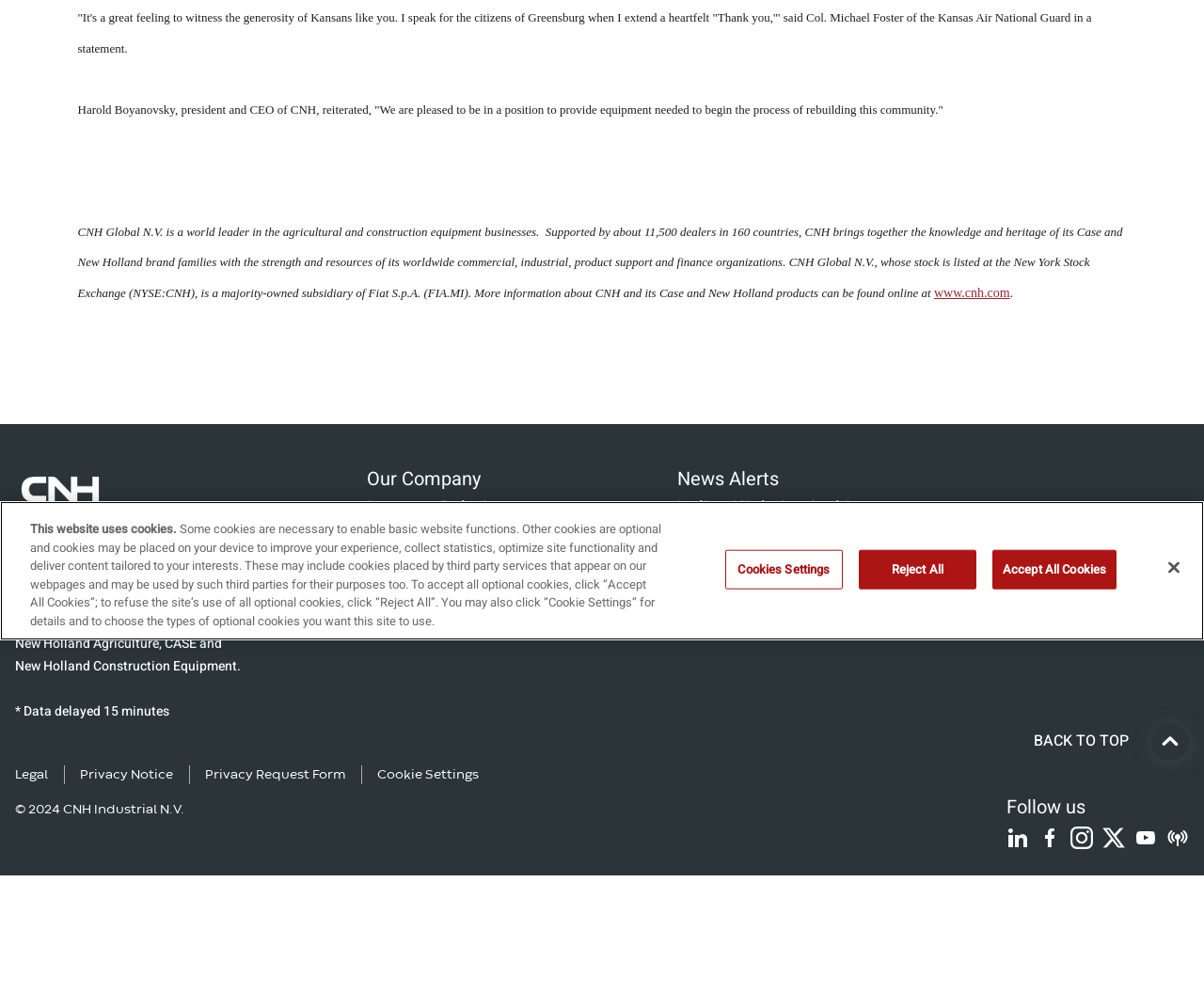Determine the bounding box coordinates of the UI element described below. Use the format (top-left x, top-left y, bottom-right x, bottom-right y) with floating point numbers between 0 and 1: Sustainability

[0.305, 0.521, 0.399, 0.548]